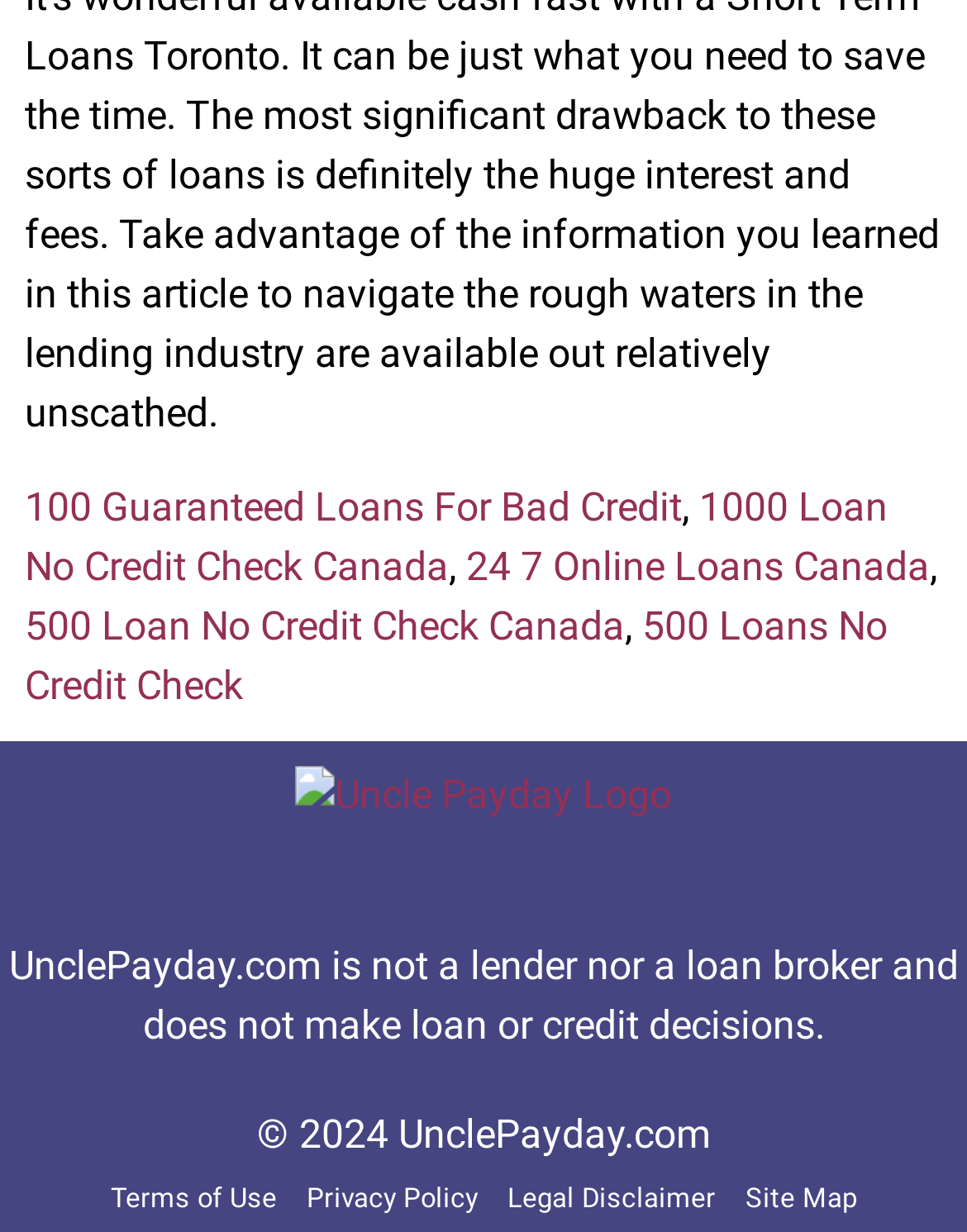Specify the bounding box coordinates of the element's region that should be clicked to achieve the following instruction: "Read Terms of Use". The bounding box coordinates consist of four float numbers between 0 and 1, in the format [left, top, right, bottom].

[0.099, 0.948, 0.301, 1.0]